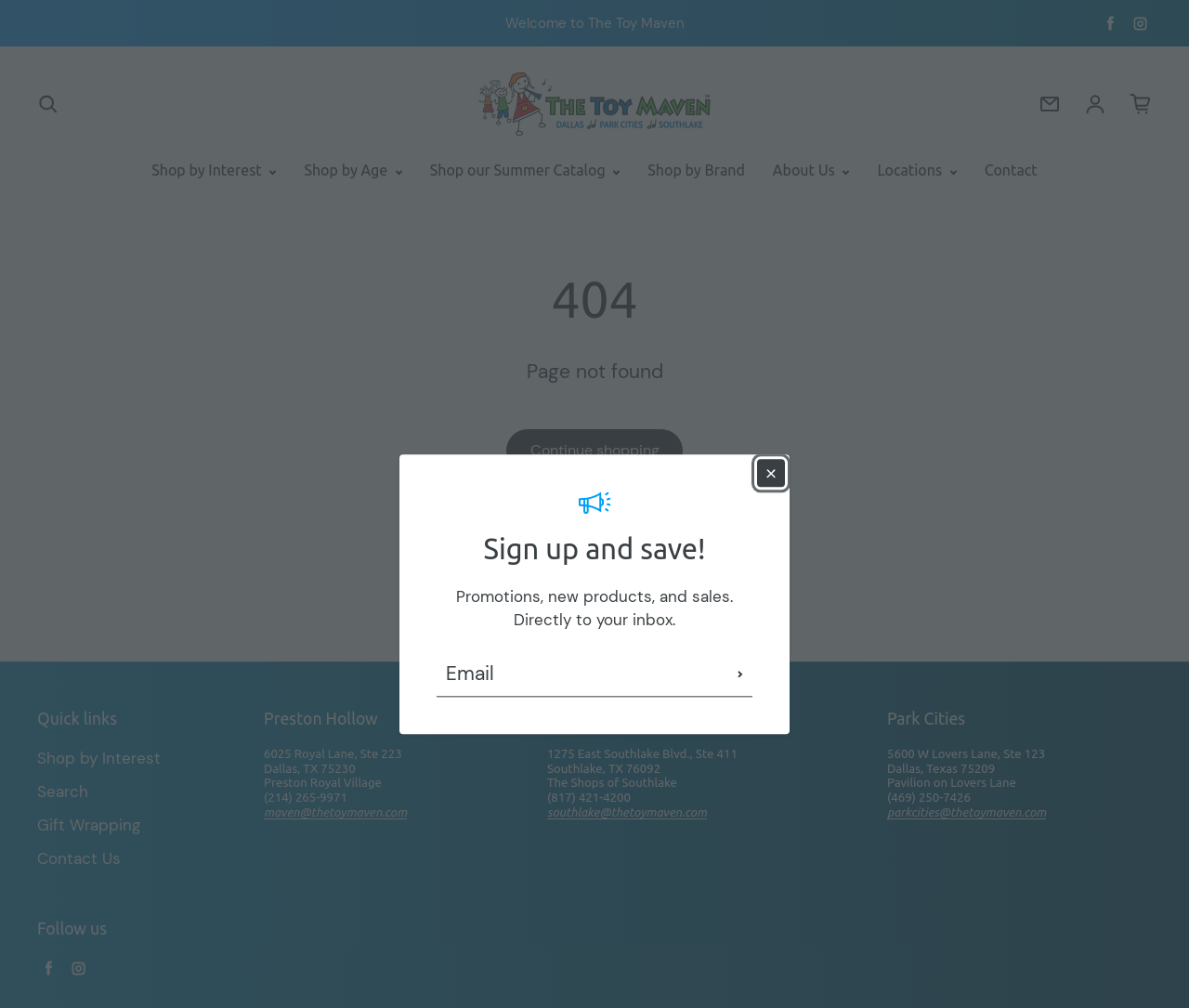Please identify the bounding box coordinates of the region to click in order to complete the given instruction: "Continue shopping". The coordinates should be four float numbers between 0 and 1, i.e., [left, top, right, bottom].

[0.426, 0.425, 0.574, 0.468]